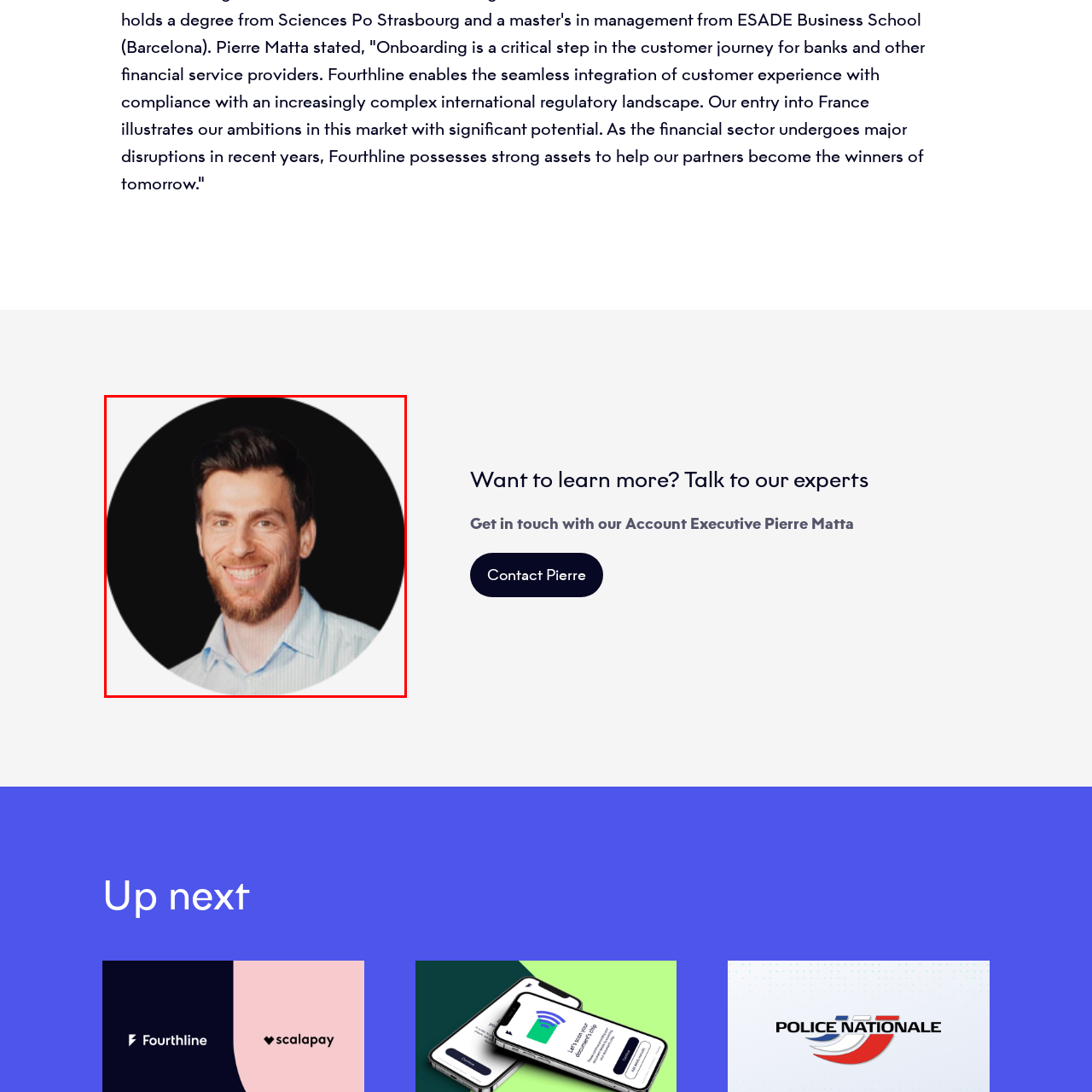Focus on the image encased in the red box and respond to the question with a single word or phrase:
What is the shape of the image crop?

Circular